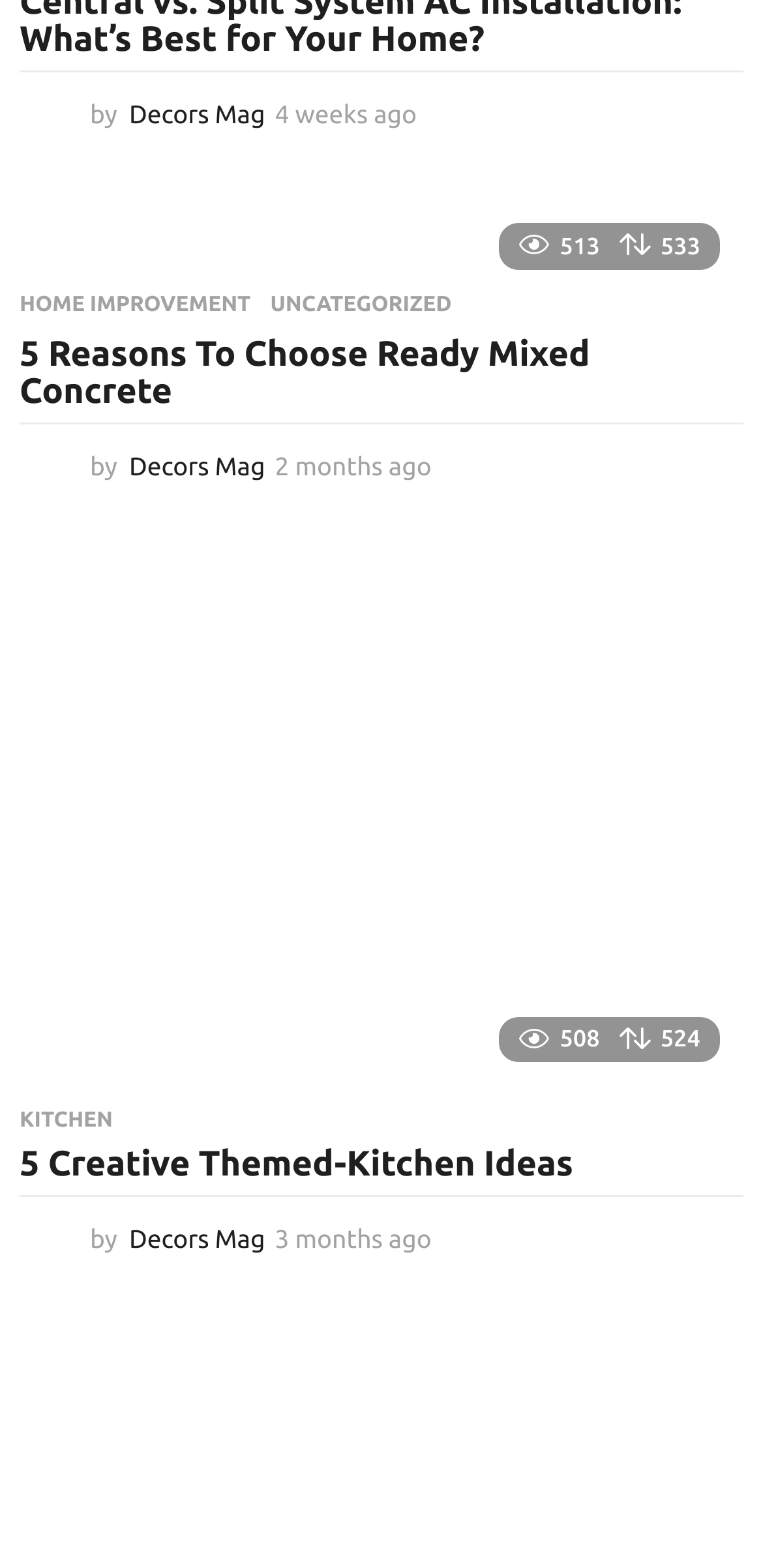Please give a succinct answer to the question in one word or phrase:
What is the title of the second article?

5 Creative Themed-Kitchen Ideas